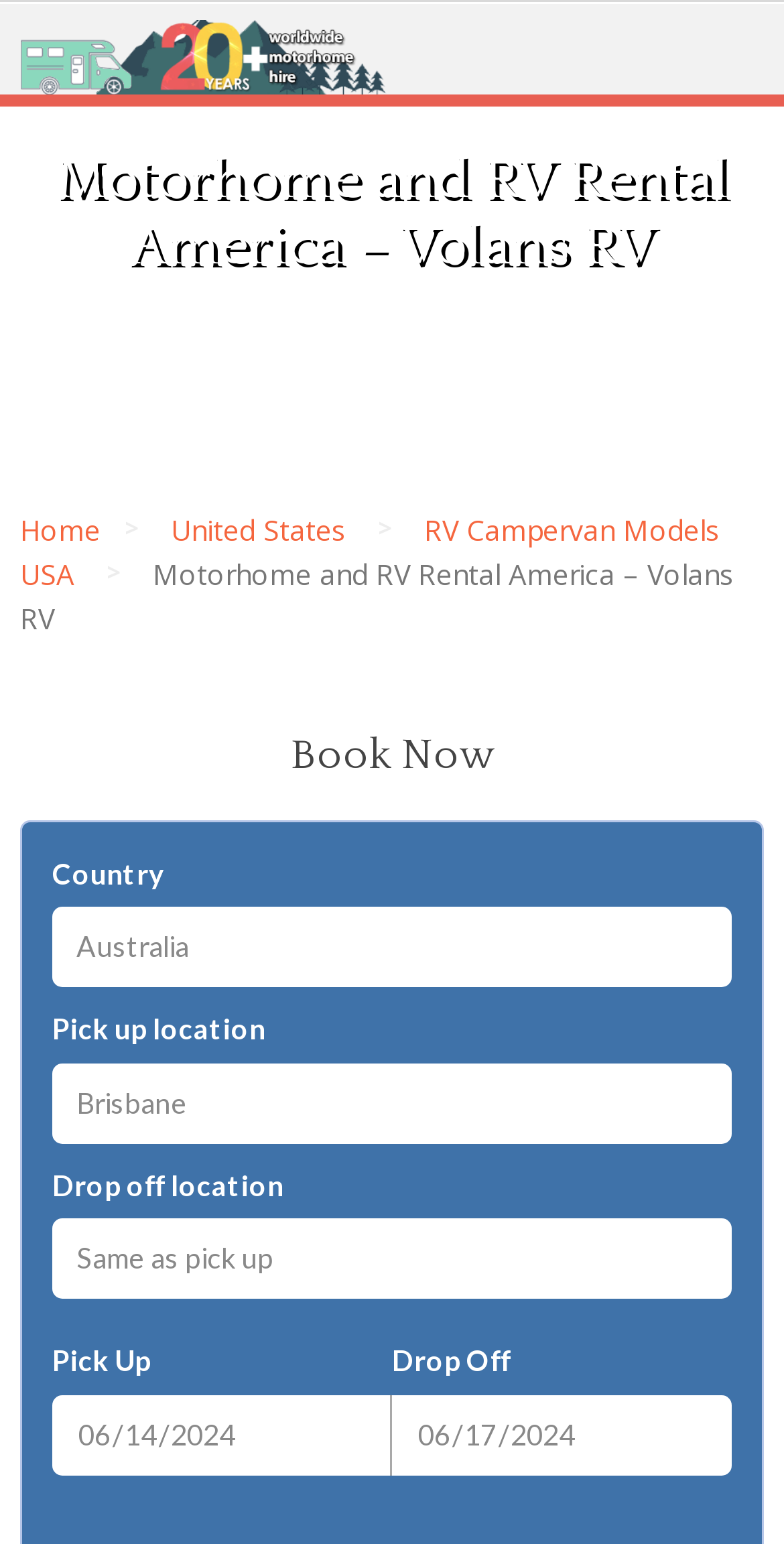Find and generate the main title of the webpage.

Motorhome and RV Rental America – Volans RV